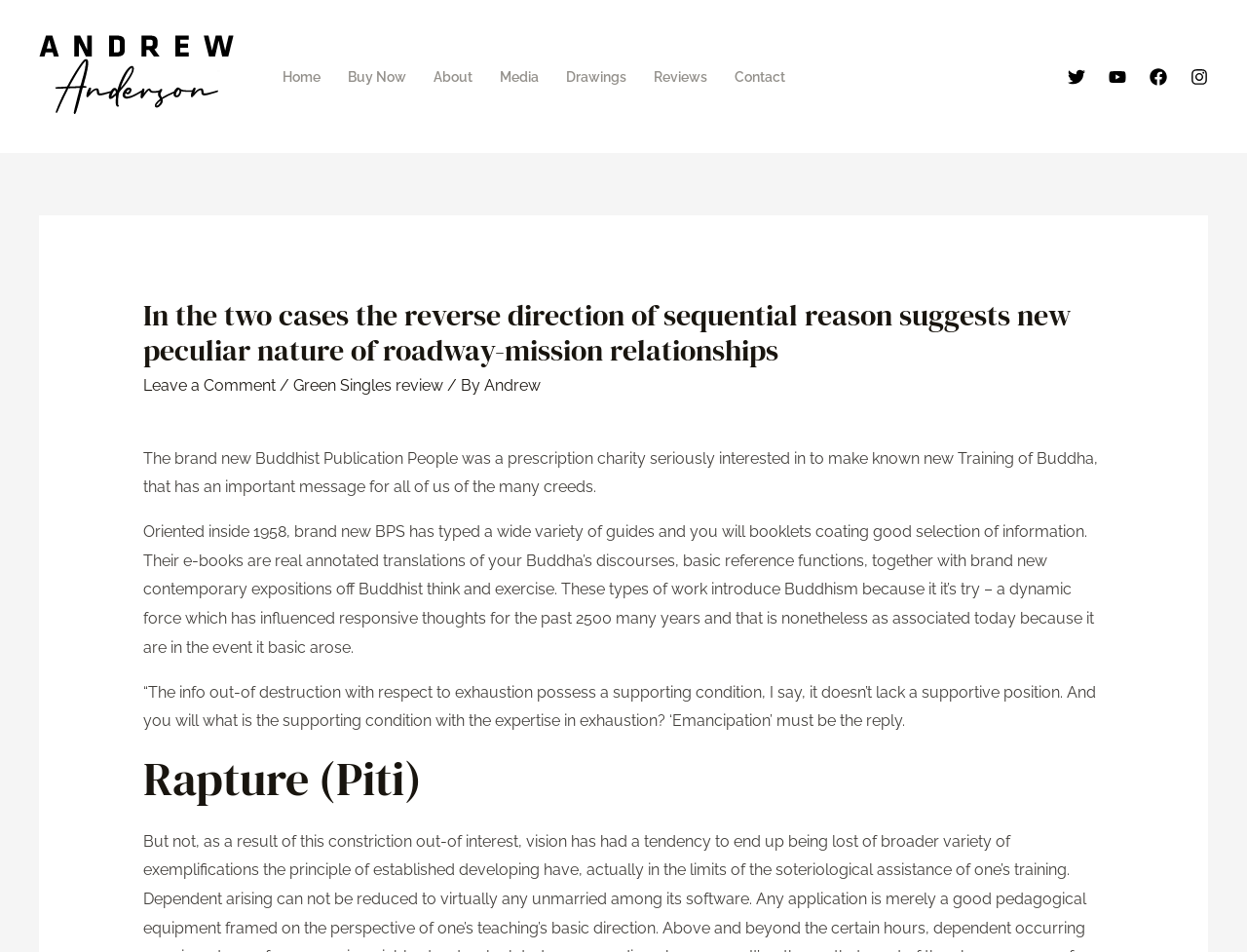Please predict the bounding box coordinates (top-left x, top-left y, bottom-right x, bottom-right y) for the UI element in the screenshot that fits the description: About

[0.337, 0.045, 0.39, 0.116]